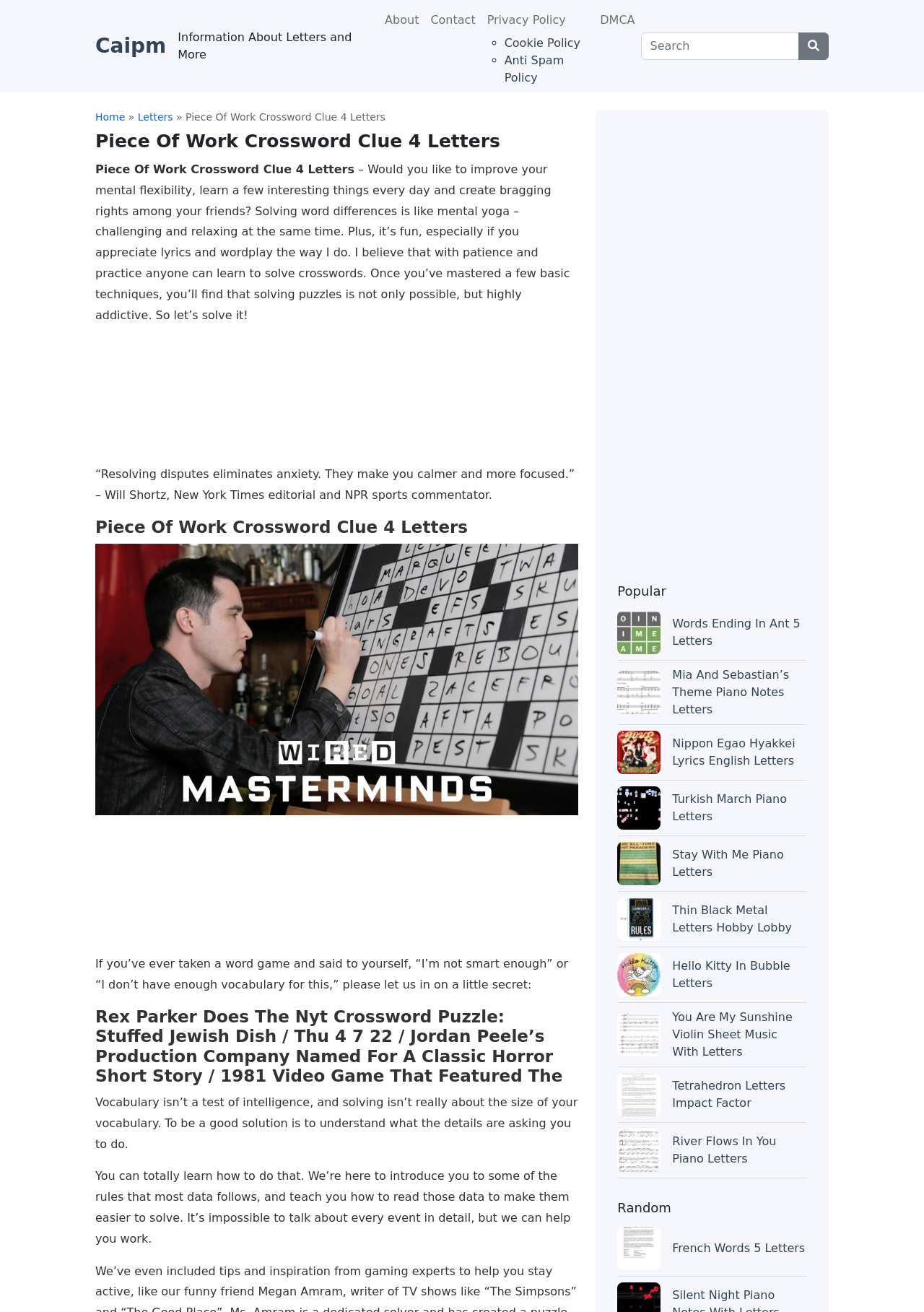Explain the features and main sections of the webpage comprehensively.

This webpage is about crosswords and word games. At the top, there is a heading "Piece Of Work Crossword Clue 4 Letters" and a brief introduction to the benefits of solving crosswords, including improving mental flexibility and creating bragging rights. Below the introduction, there is a search bar with a "Center Align" button.

To the left of the search bar, there are several links, including "Home", "Letters", and "About", which are likely navigation links to other parts of the website. Below these links, there is a heading "Piece Of Work Crossword Clue 4 Letters" again, followed by a paragraph of text discussing the benefits of solving crosswords.

On the right side of the page, there are several articles or links to other pages, each with a heading and a brief description. These articles appear to be related to word games, puzzles, and music, with titles such as "Words Ending In Ant 5 Letters", "Mia And Sebastian's Theme Piano Notes Letters", and "River Flows In You Piano Letters". Each article has an accompanying image.

There are also several advertisements scattered throughout the page, including two large ads at the top and bottom of the page, and several smaller ads between the articles.

At the bottom of the page, there are two headings, "Popular" and "Random", which likely categorize the articles or links below them. The "Popular" section has several articles, while the "Random" section has a few more articles.